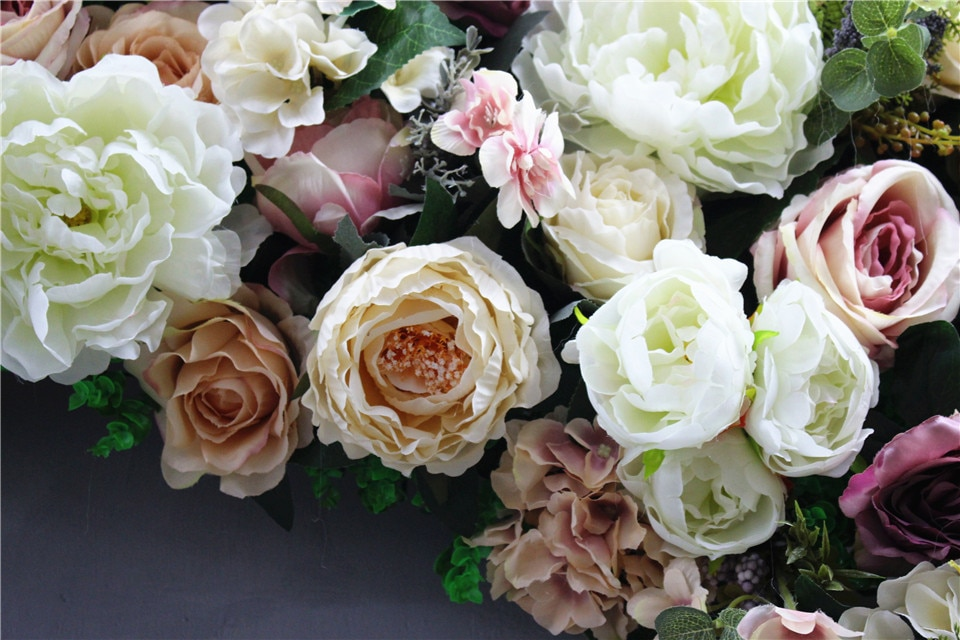What is the purpose of this floral display?
Using the image as a reference, answer the question in detail.

According to the caption, this floral display symbolizes comfort and is ideal for occasions like get well wishes or heartfelt sentiments, indicating its purpose is to convey care and well-wishing.